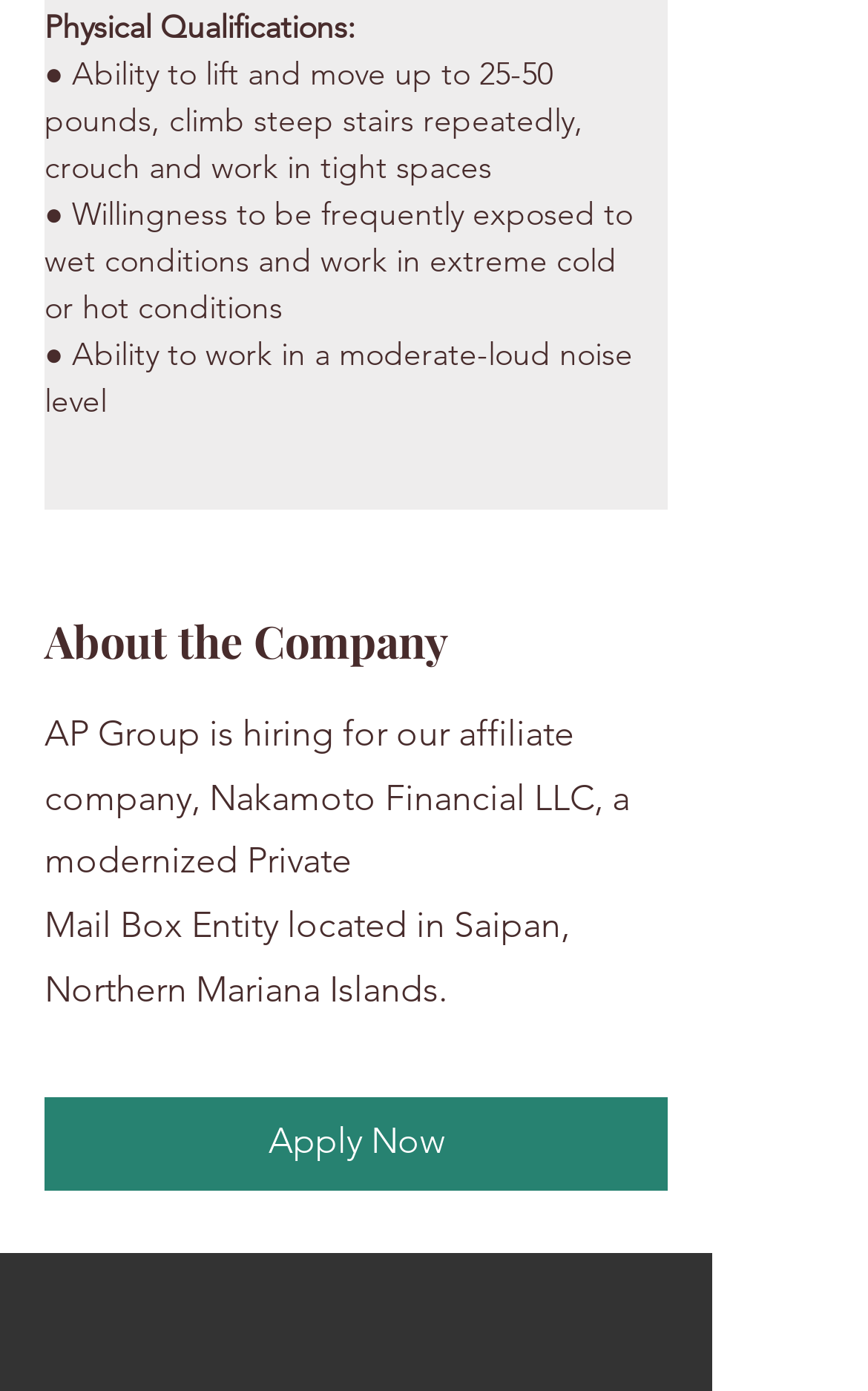Please specify the bounding box coordinates in the format (top-left x, top-left y, bottom-right x, bottom-right y), with values ranging from 0 to 1. Identify the bounding box for the UI component described as follows: Apply Now

[0.051, 0.788, 0.769, 0.856]